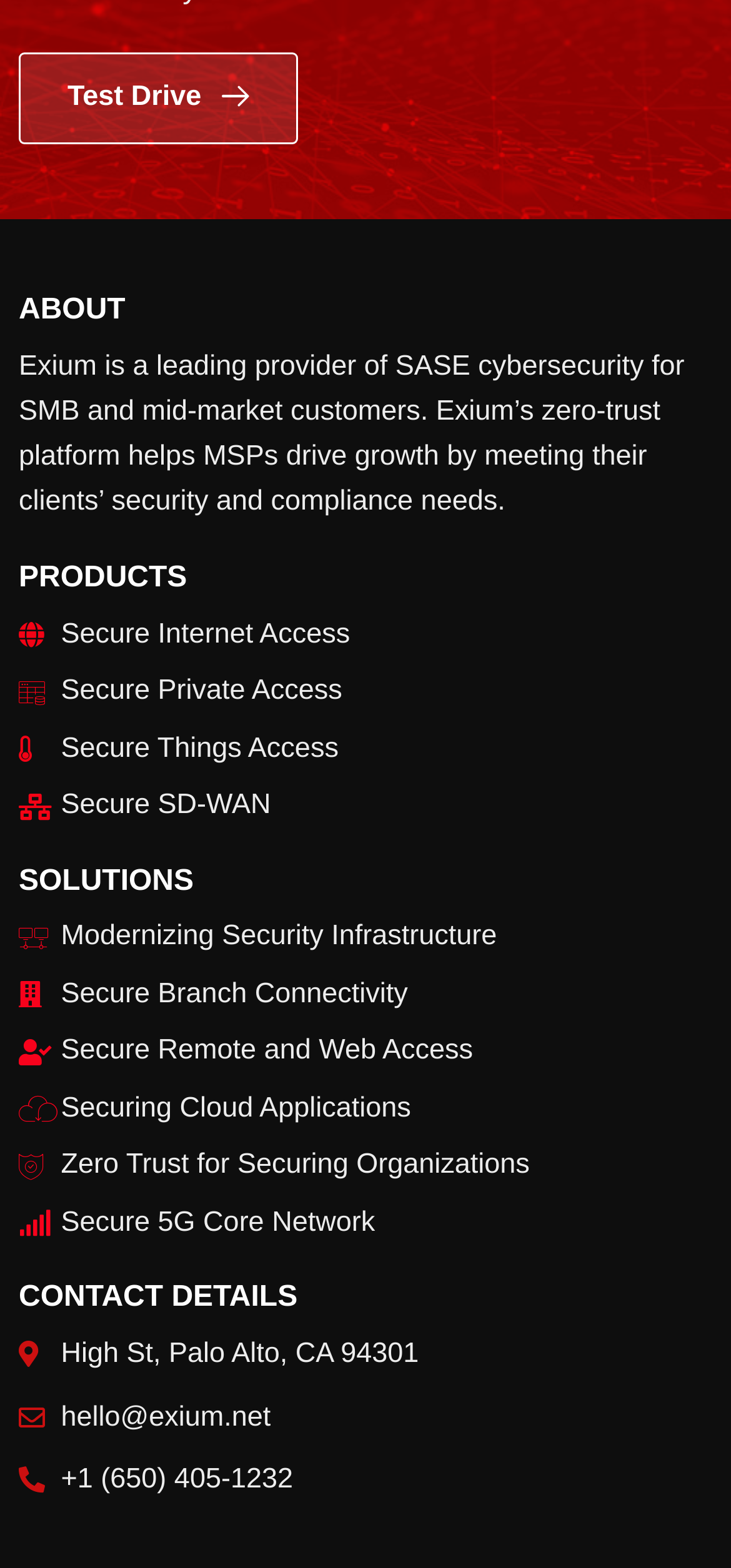Identify the bounding box coordinates of the element that should be clicked to fulfill this task: "Call Exium at +1 (650) 405-1232". The coordinates should be provided as four float numbers between 0 and 1, i.e., [left, top, right, bottom].

[0.026, 0.931, 0.974, 0.958]